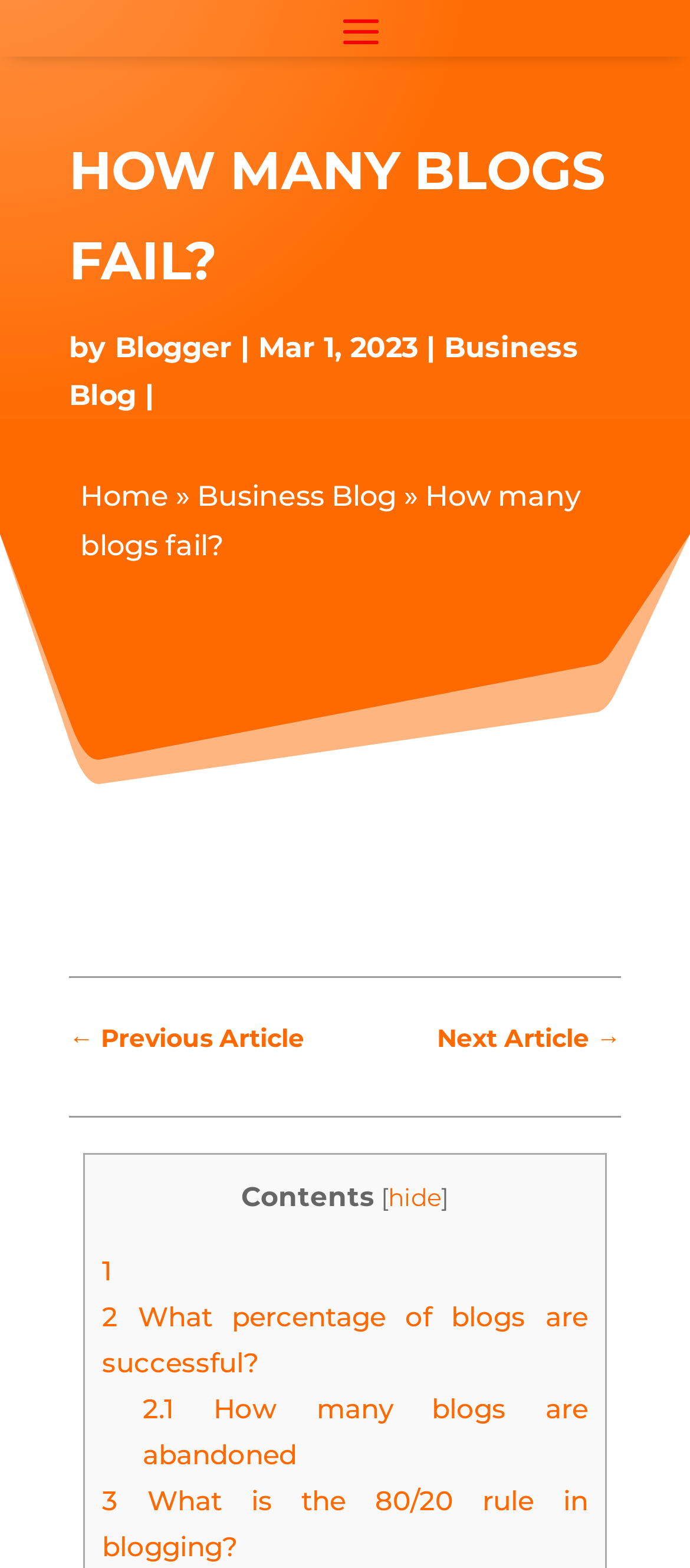Determine the bounding box coordinates of the section to be clicked to follow the instruction: "Click on 'Home'". The coordinates should be given as four float numbers between 0 and 1, formatted as [left, top, right, bottom].

[0.116, 0.306, 0.244, 0.327]